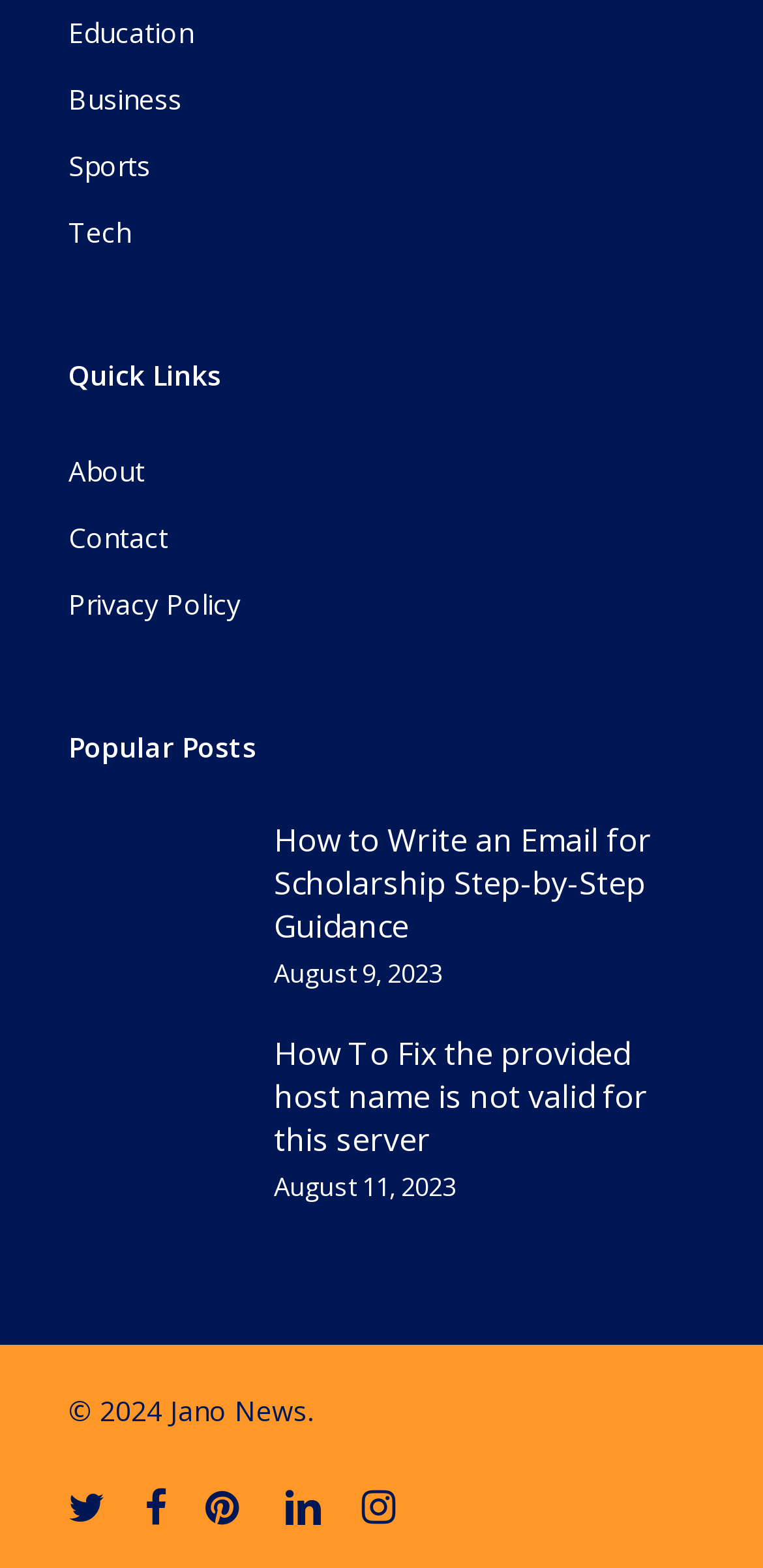Determine the bounding box coordinates of the region to click in order to accomplish the following instruction: "Follow Jano News on Twitter". Provide the coordinates as four float numbers between 0 and 1, specifically [left, top, right, bottom].

[0.09, 0.946, 0.138, 0.975]